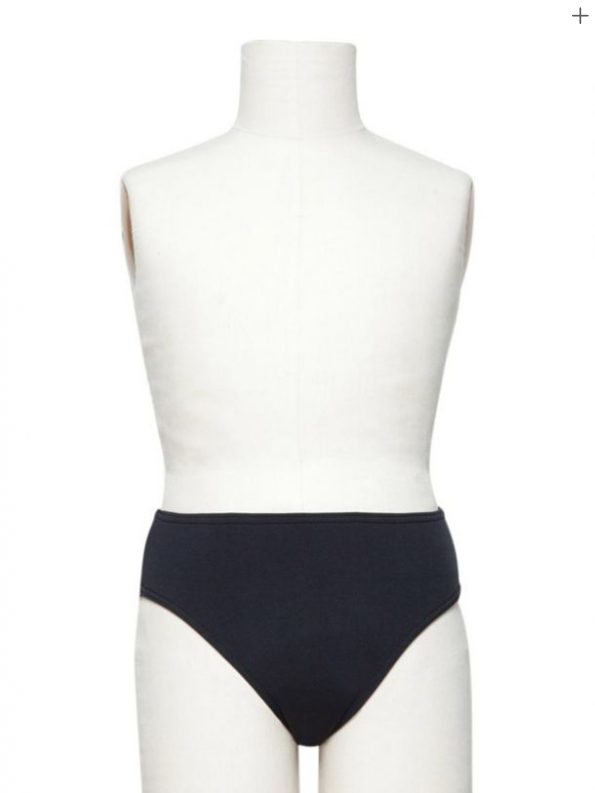Refer to the image and answer the question with as much detail as possible: What is the purpose of the knit elastic waistband?

The knit elastic waistband is designed to provide both comfort and support during movement, as mentioned in the caption.